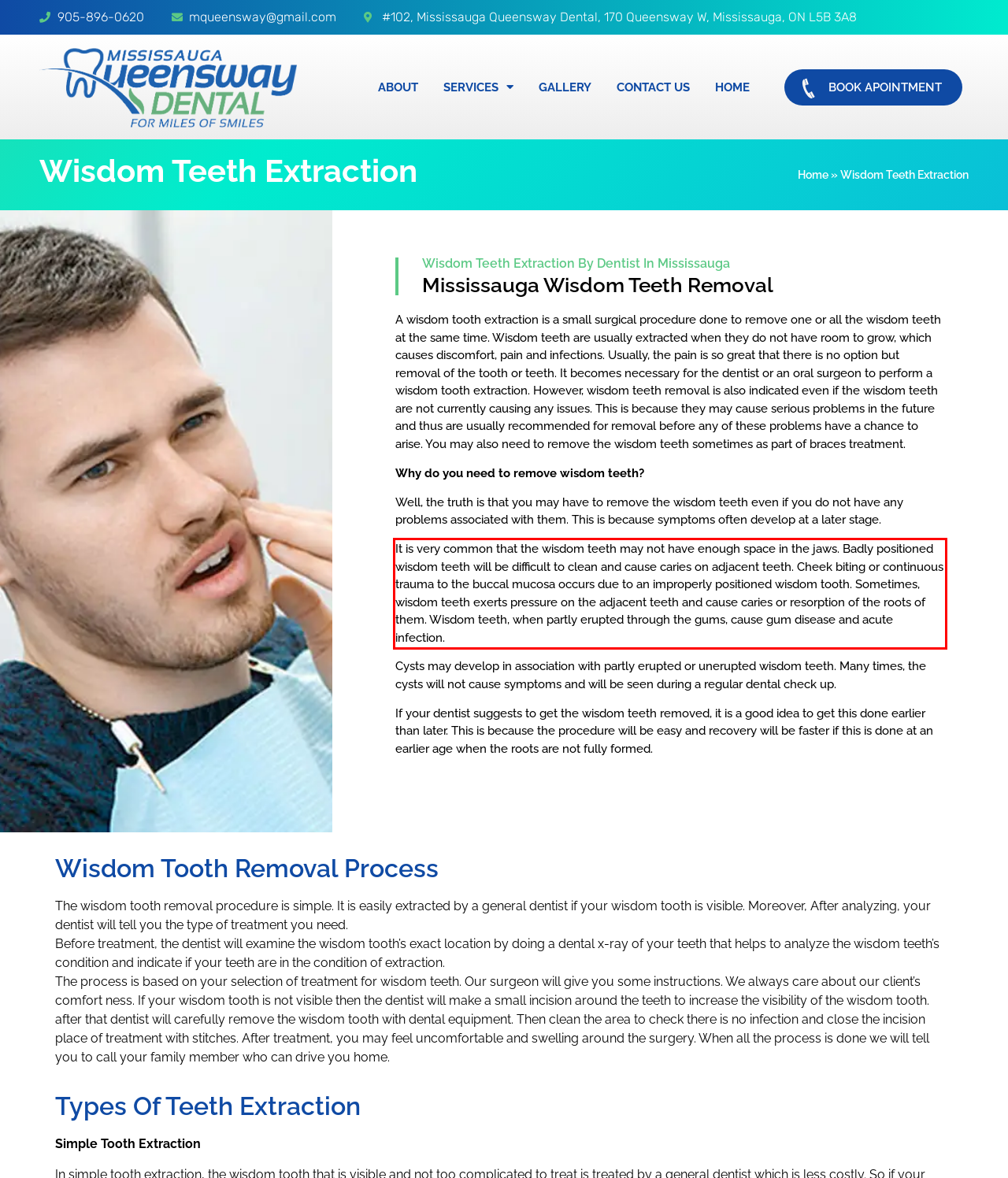Using the provided screenshot of a webpage, recognize and generate the text found within the red rectangle bounding box.

It is very common that the wisdom teeth may not have enough space in the jaws. Badly positioned wisdom teeth will be difficult to clean and cause caries on adjacent teeth. Cheek biting or continuous trauma to the buccal mucosa occurs due to an improperly positioned wisdom tooth. Sometimes, wisdom teeth exerts pressure on the adjacent teeth and cause caries or resorption of the roots of them. Wisdom teeth, when partly erupted through the gums, cause gum disease and acute infection.